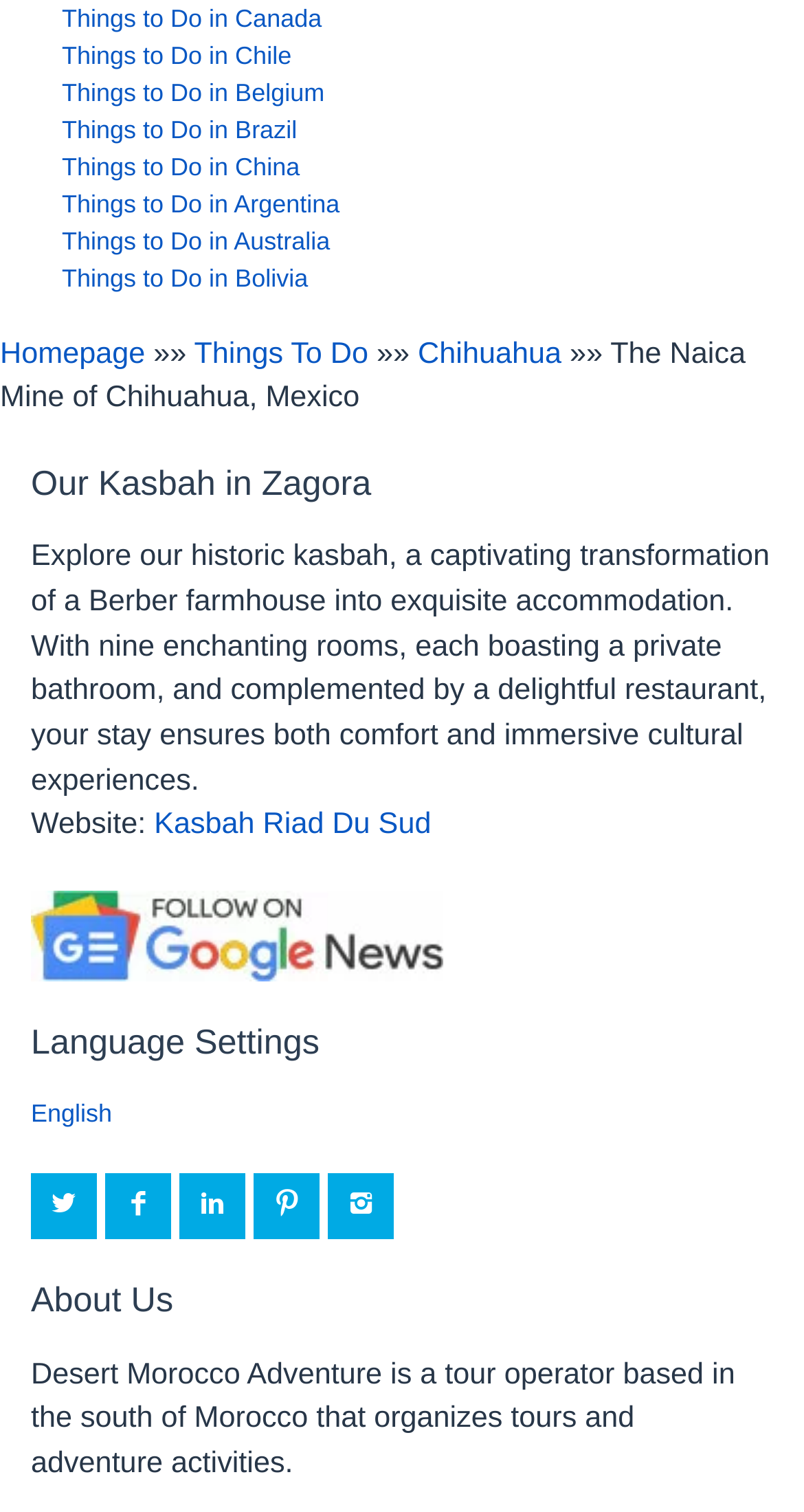Please analyze the image and give a detailed answer to the question:
What is the name of the kasbah in Zagora?

I found the heading 'Our Kasbah in Zagora' which indicates the name of the kasbah in Zagora is 'Our Kasbah'.